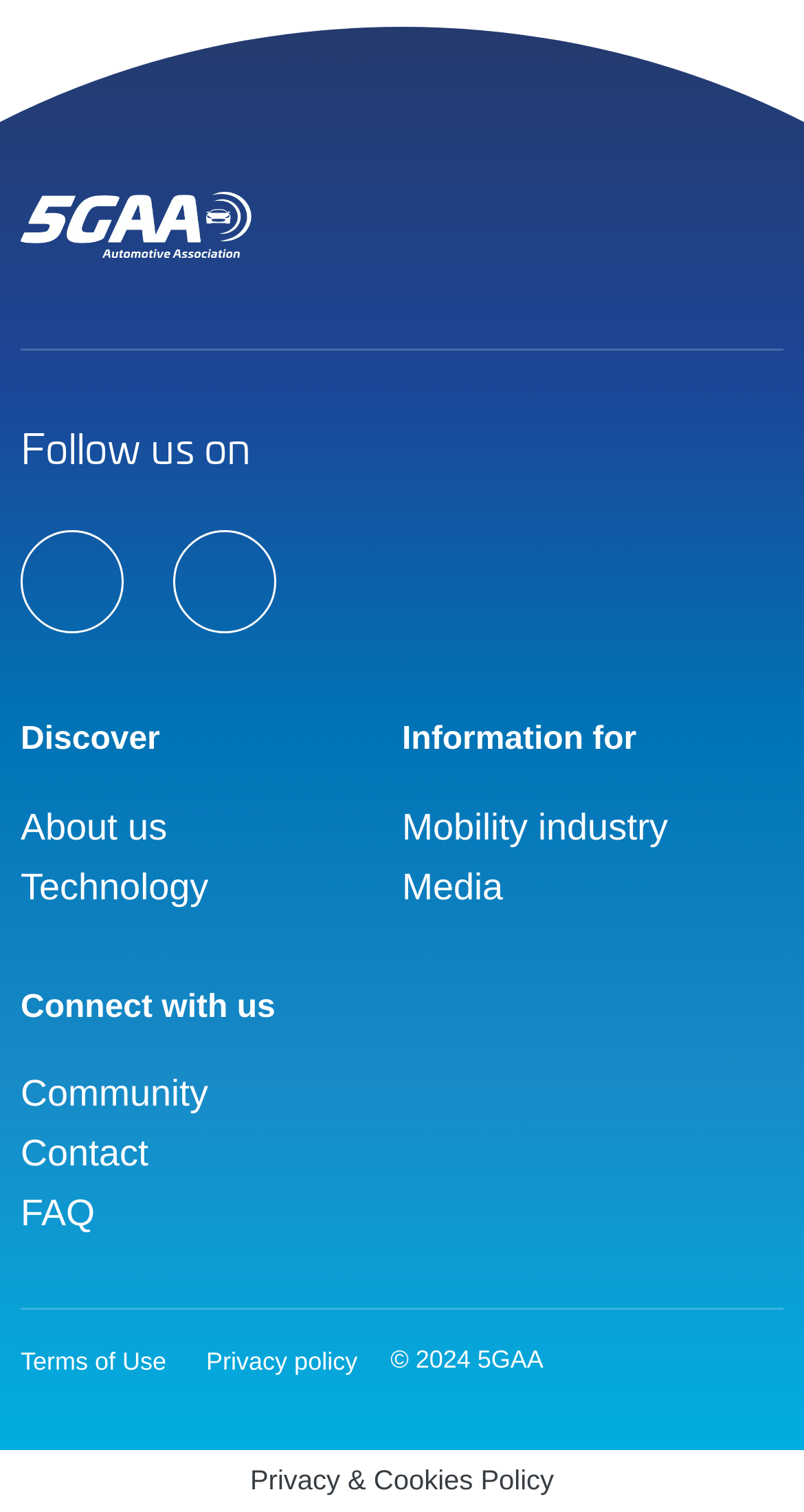Find the bounding box coordinates for the HTML element specified by: "twitter".

[0.217, 0.351, 0.345, 0.419]